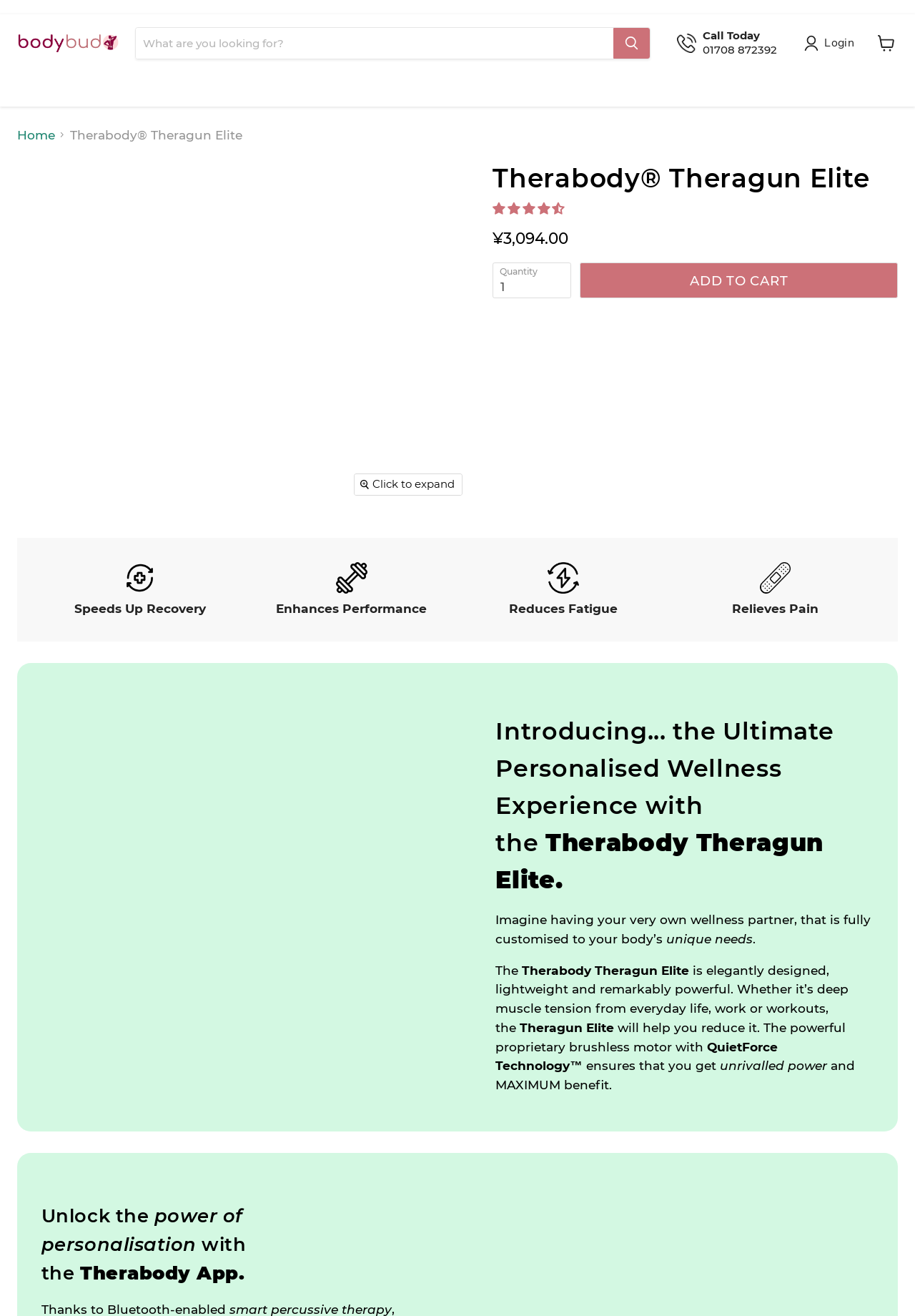What is the price of the product?
Give a one-word or short-phrase answer derived from the screenshot.

¥3,094.00